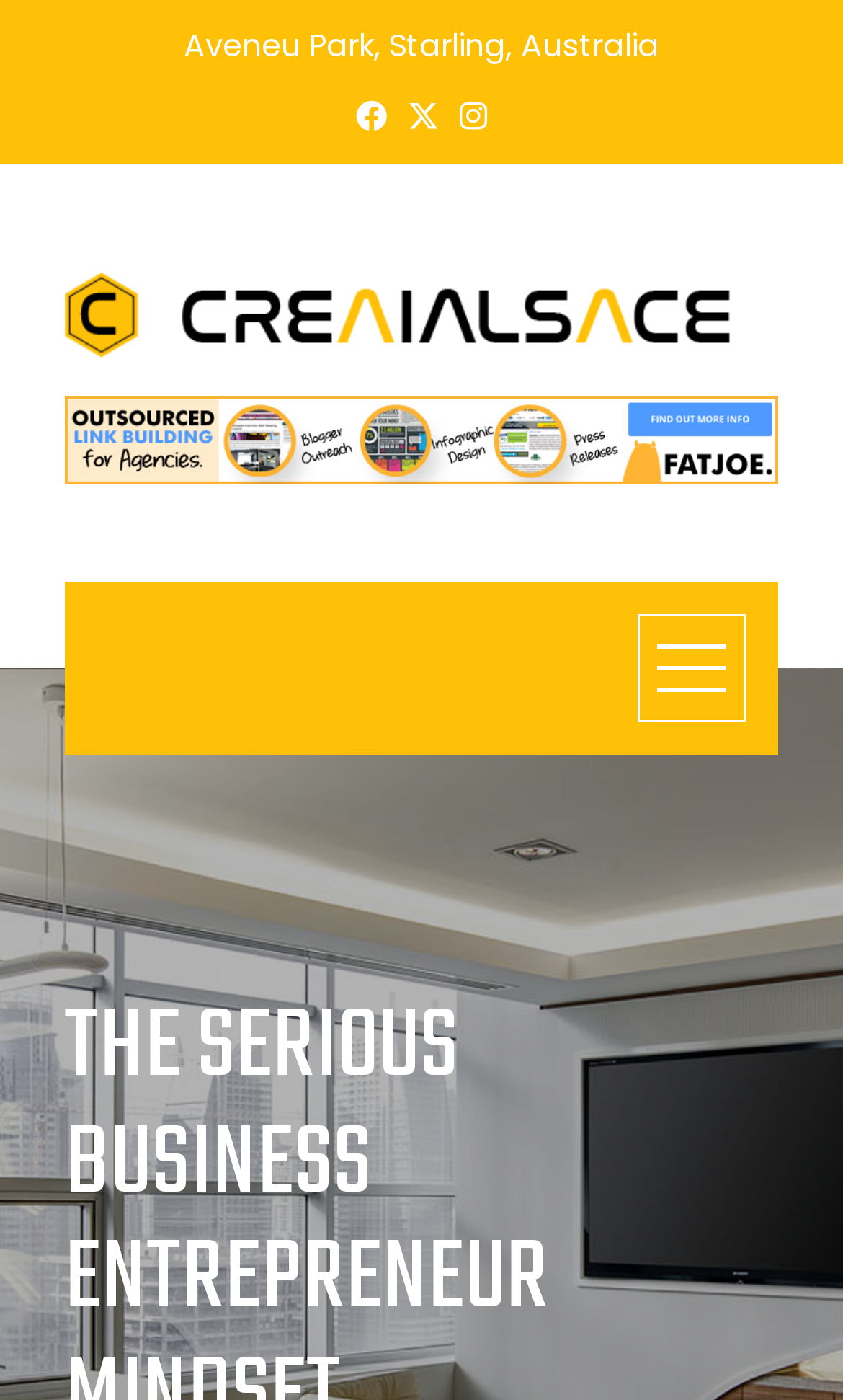Create a detailed summary of the webpage's content and design.

The webpage appears to be a personal or business profile page. At the top, there is a static text element displaying the address "Aveneu Park, Starling, Australia". Below this, there are three social media links, represented by icons, positioned horizontally next to each other. 

Further down, there is a prominent link with the text "Think alike", which is accompanied by an image with the same description. This link is centered on the page and takes up a significant amount of space. 

To the right of the "Think alike" link, there is a complementary section that spans almost the entire width of the page. Below this section, there is another link, but its text content is empty.